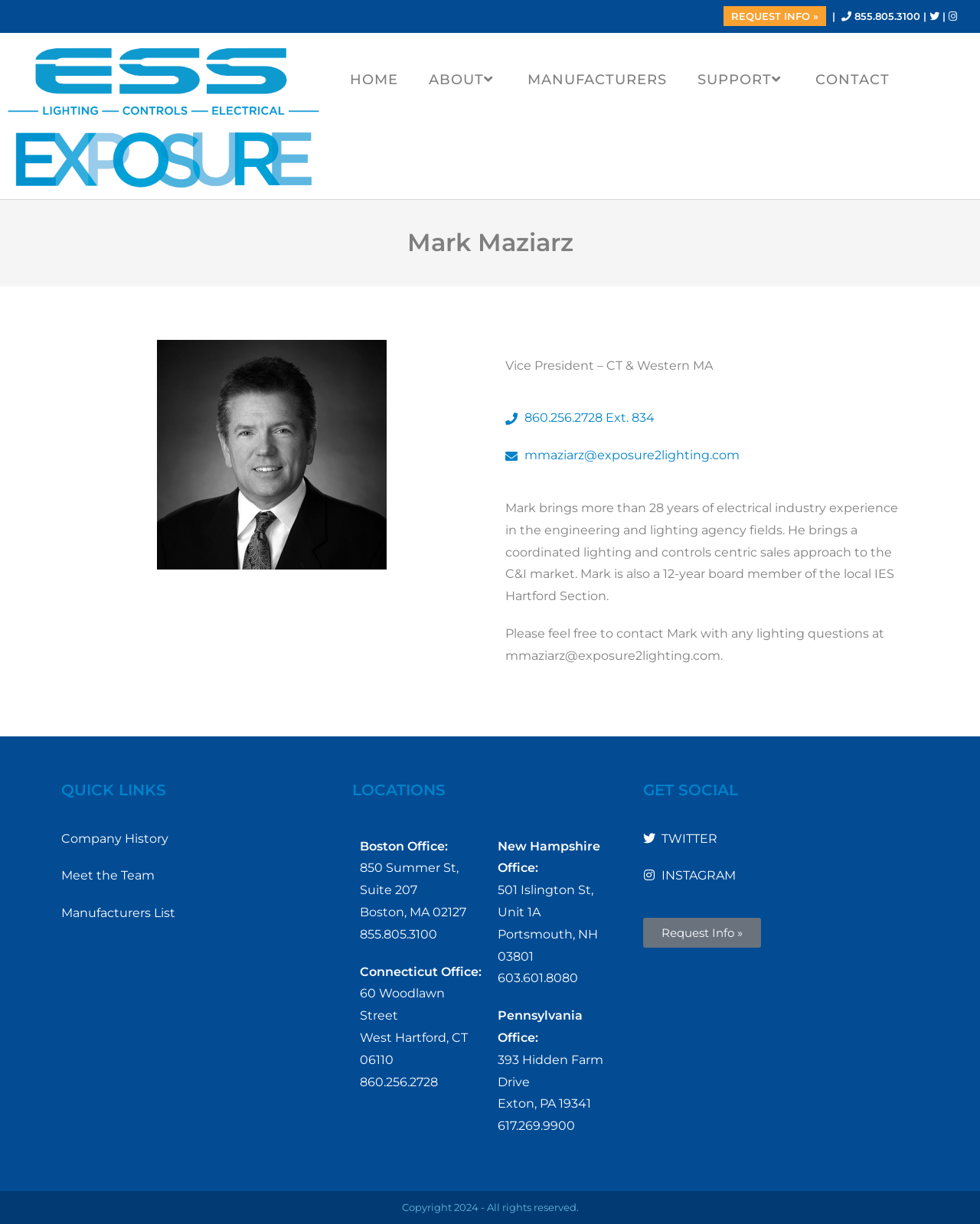Use a single word or phrase to answer the following:
What is Mark Maziarz's job title?

Vice President